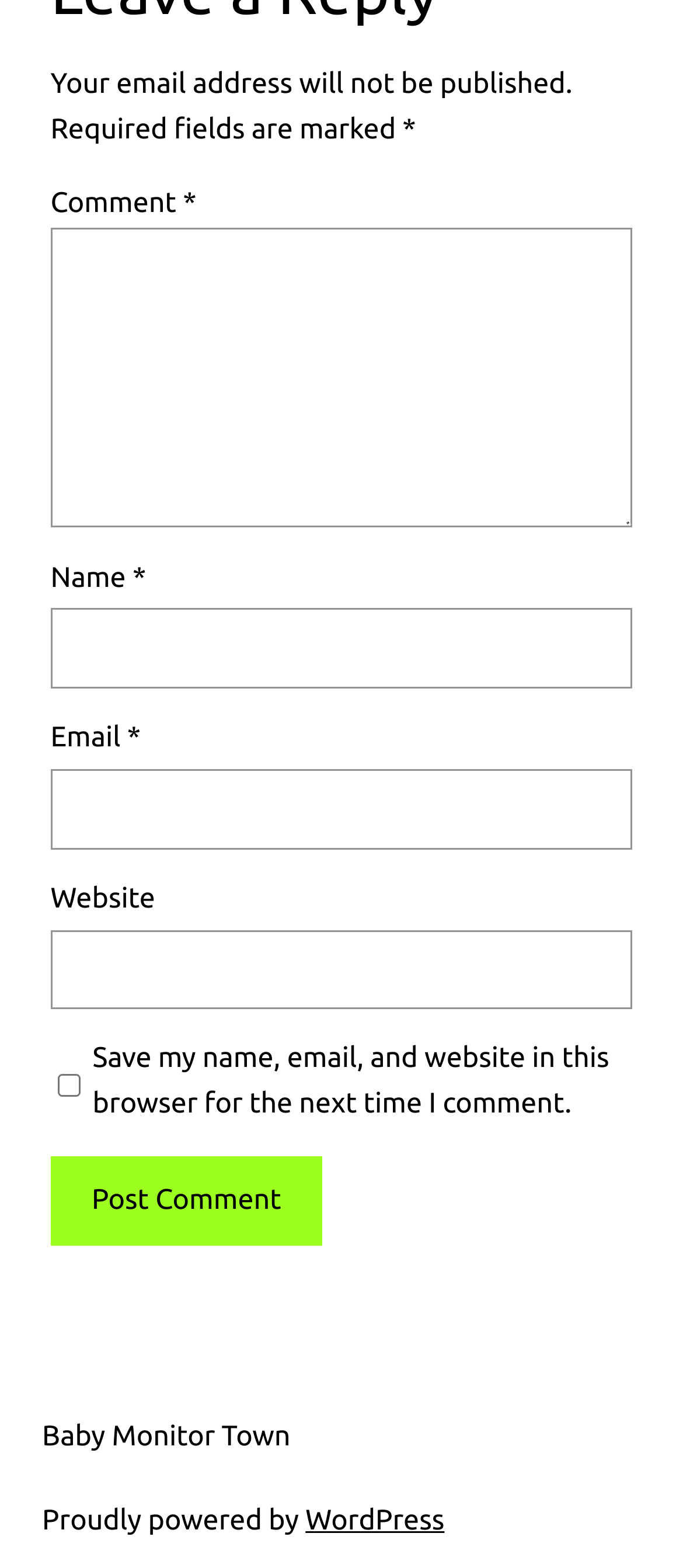Give a one-word or short-phrase answer to the following question: 
What is required to post a comment?

Name, Email, Comment